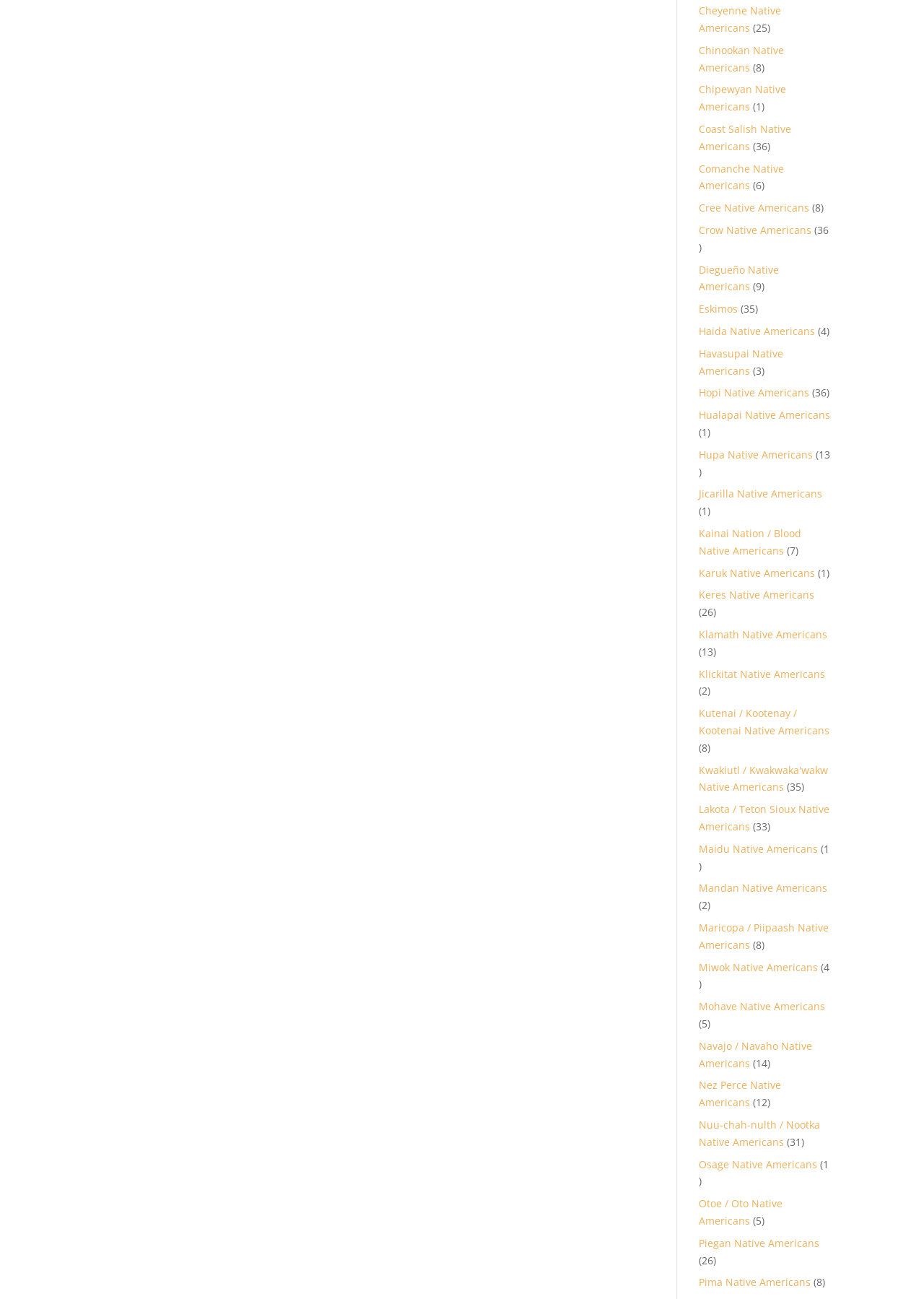Give a one-word or one-phrase response to the question:
How many products are associated with the Lakota / Teton Sioux Native Americans?

33 products